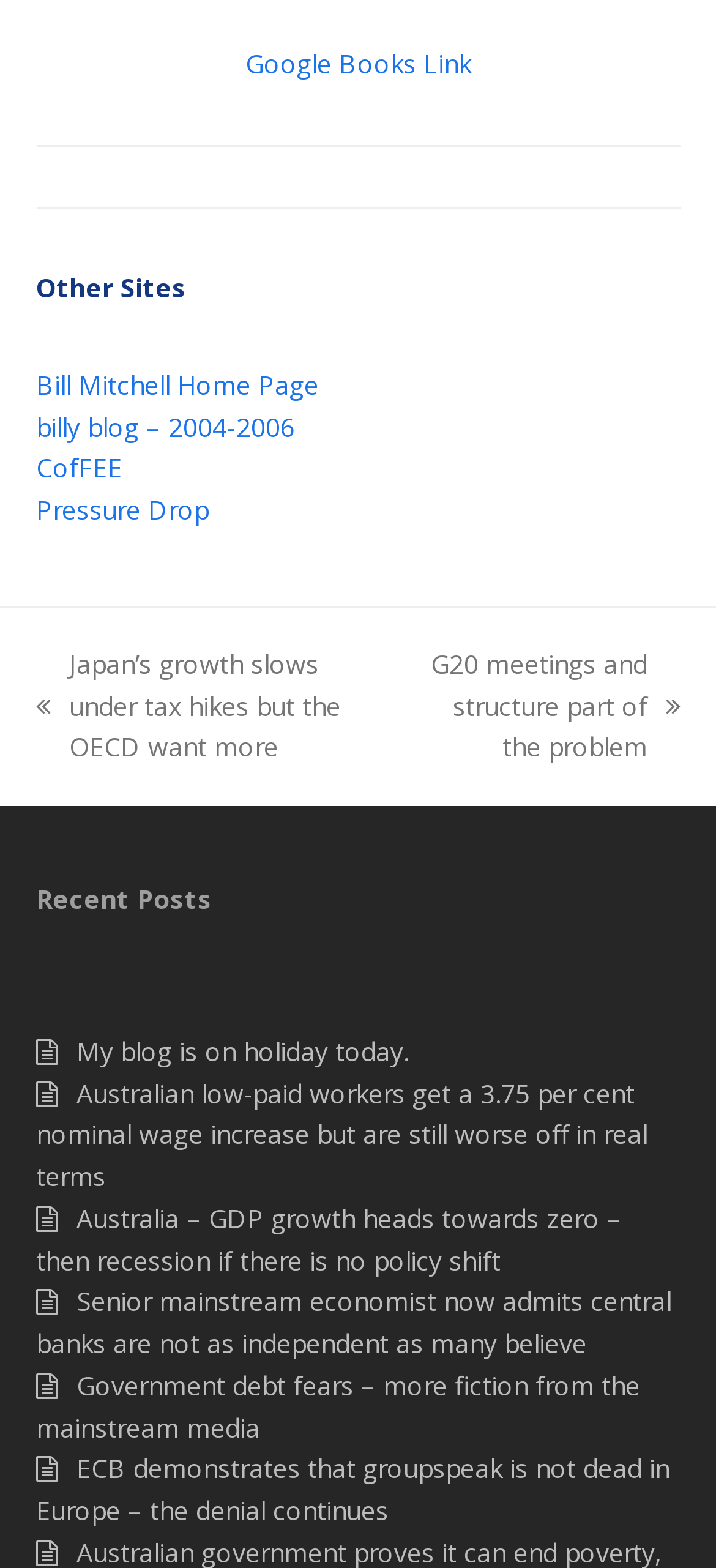Please determine the bounding box coordinates of the clickable area required to carry out the following instruction: "Go to Bill Mitchell Home Page". The coordinates must be four float numbers between 0 and 1, represented as [left, top, right, bottom].

[0.05, 0.234, 0.445, 0.256]